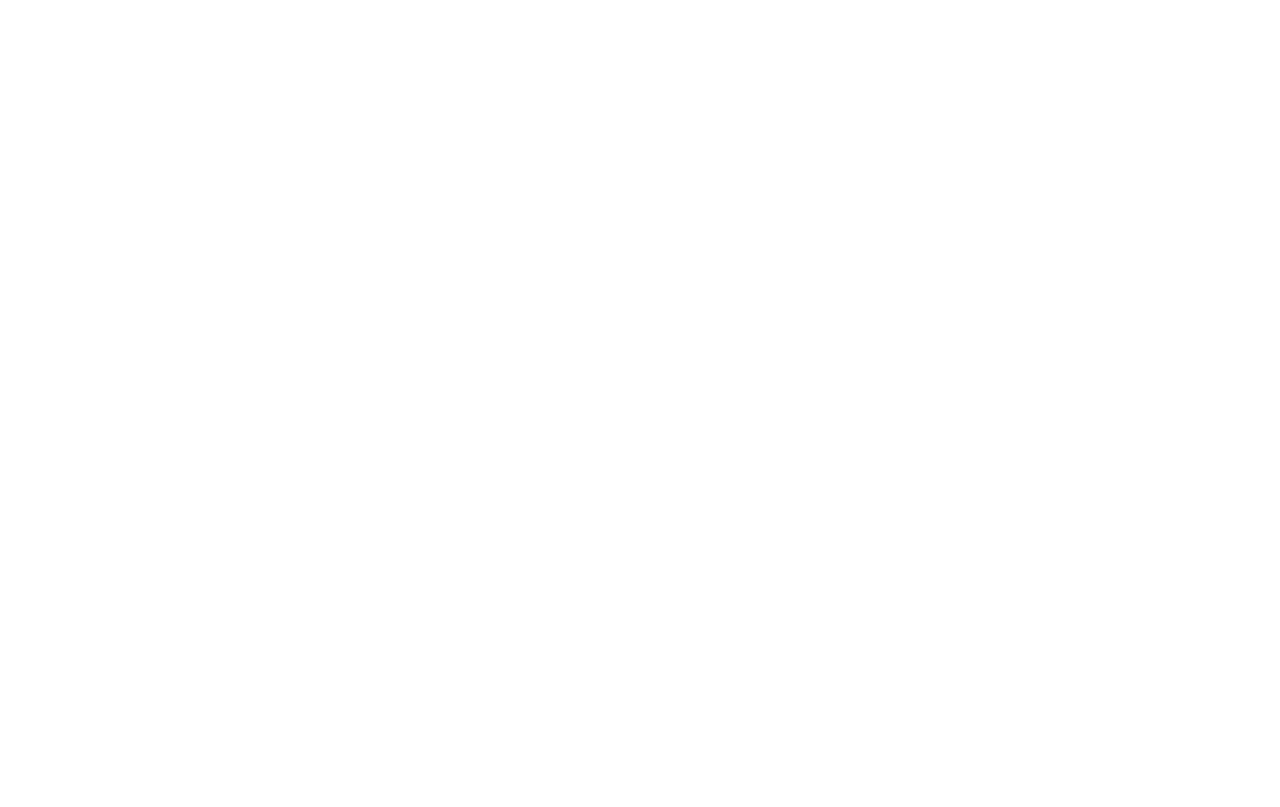What type of sandals is the author wearing?
Look at the screenshot and respond with one word or a short phrase.

Scrapy black high-heel sandals